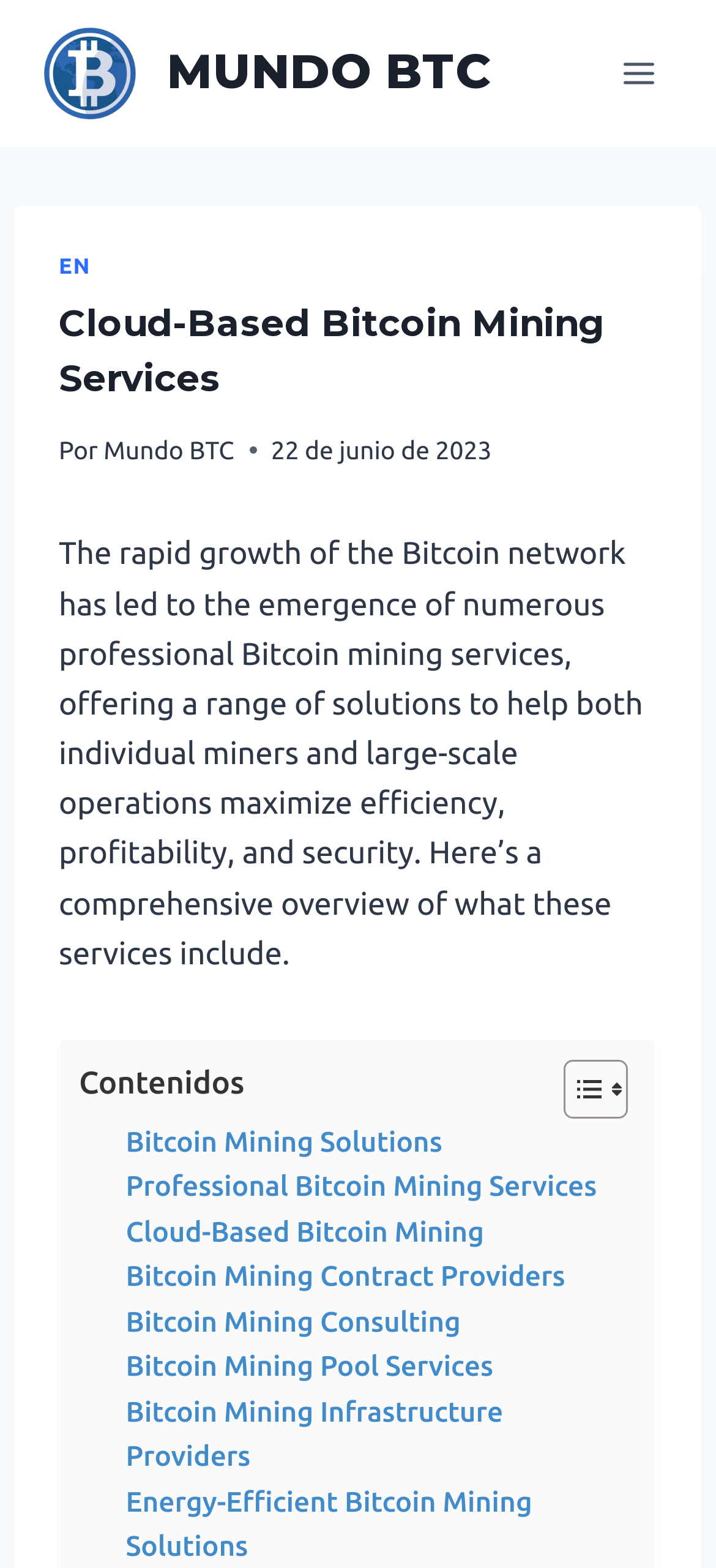Use the details in the image to answer the question thoroughly: 
How many images are in the menu button?

I examined the menu button element and found that it contains two image elements. These images are likely used to represent the menu icon.